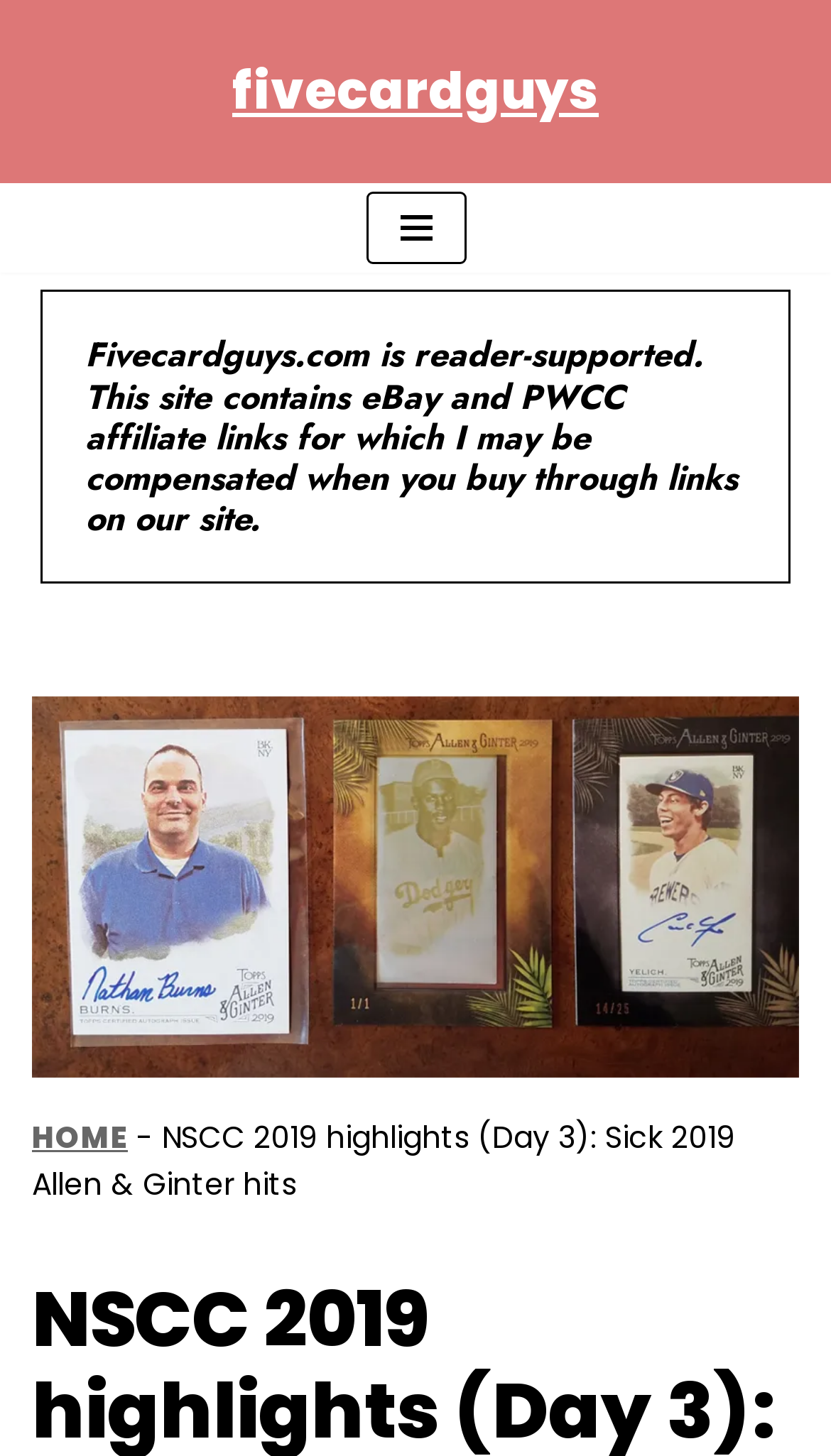Is the navigation menu expanded?
Look at the image and provide a detailed response to the question.

I found the navigation menu's state by looking at the button element with the text 'Navigation Menu' which has an attribute 'expanded' set to 'False'.